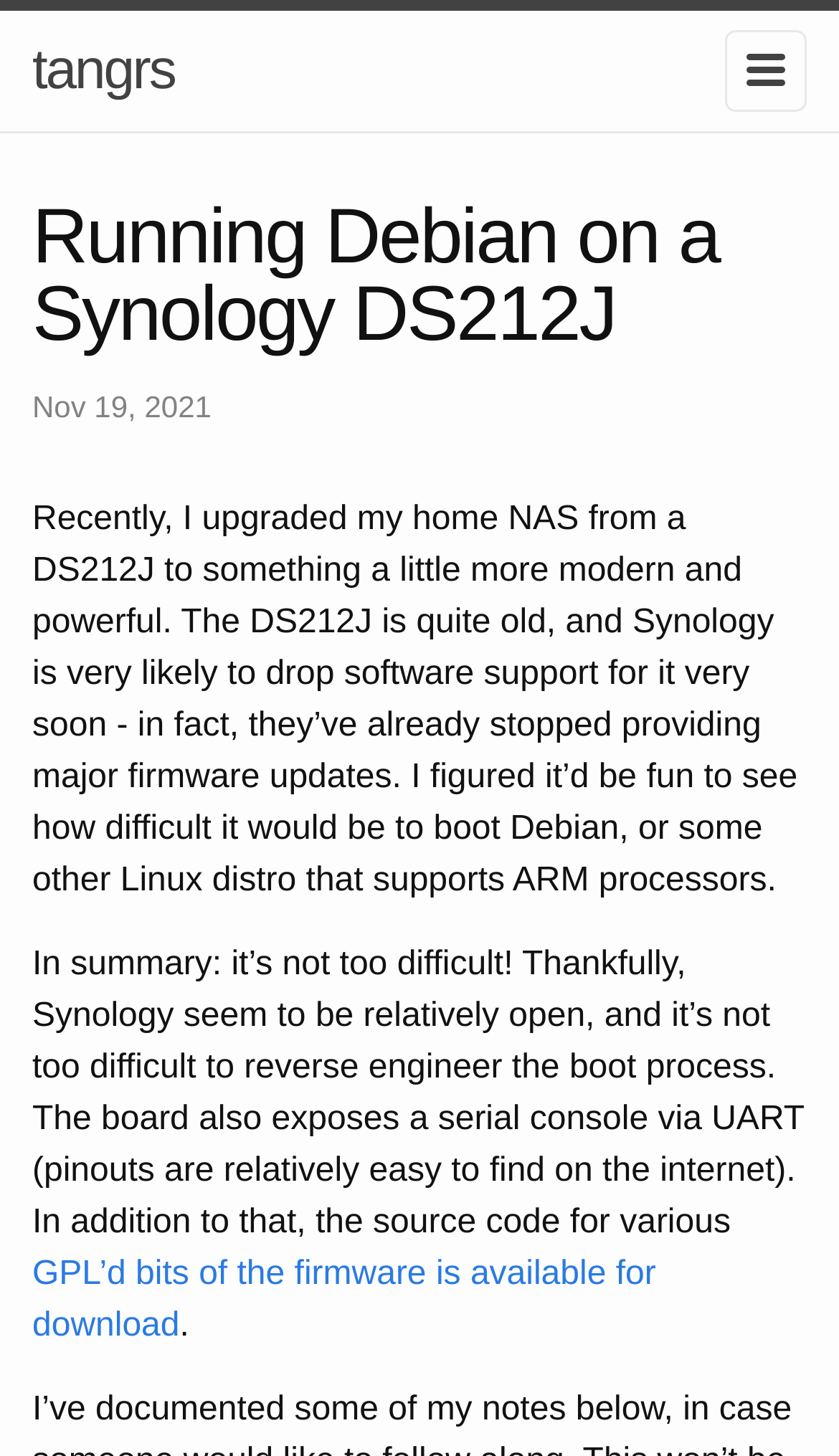What is the difficulty level of booting Debian on the old NAS?
Respond to the question with a single word or phrase according to the image.

not too difficult